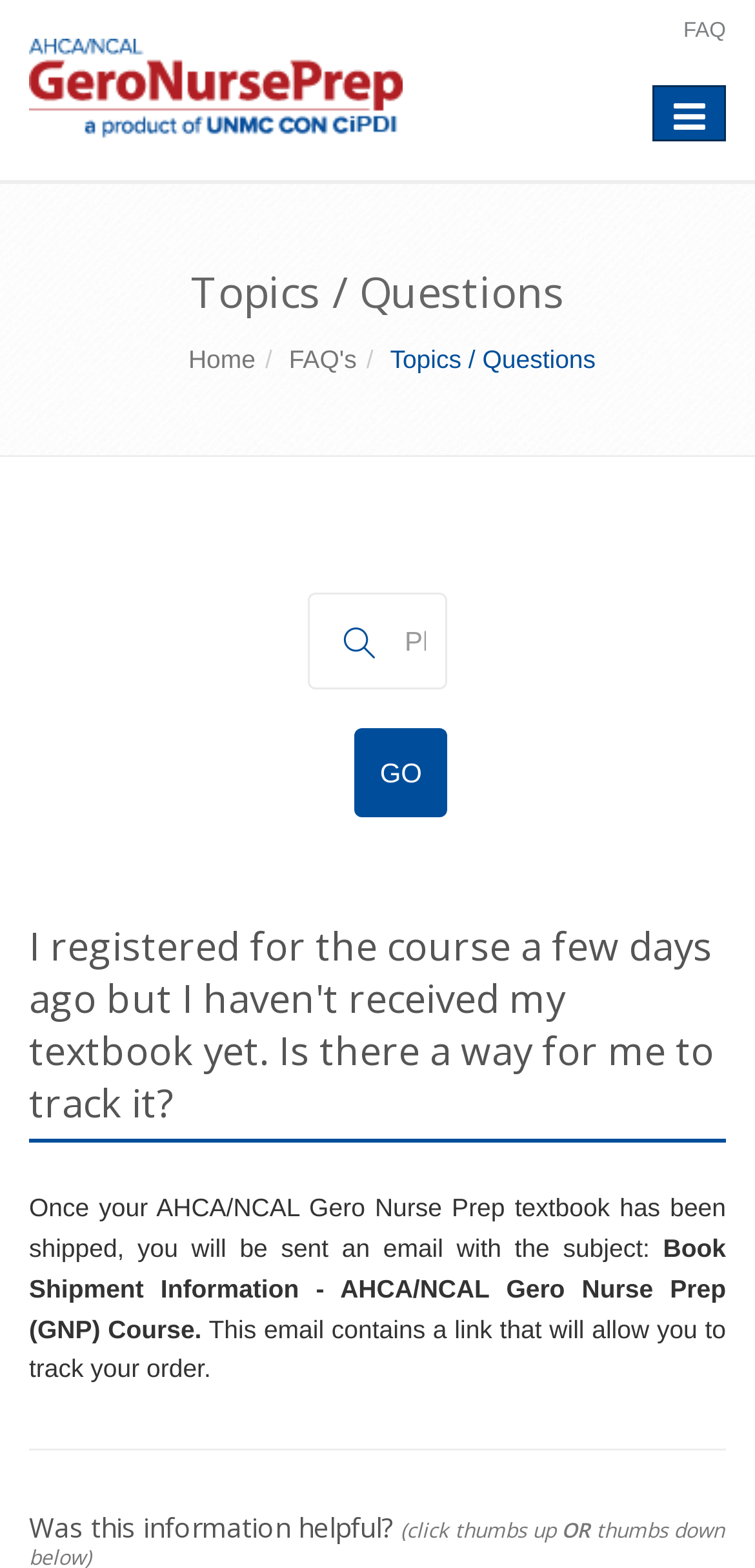What is the name of the certification prep course?
Can you offer a detailed and complete answer to this question?

The name of the certification prep course can be found in the link at the top of the page, which reads 'AHCA/NCAL Gero Nurse Prep - a product of UNMC CON CNE'.